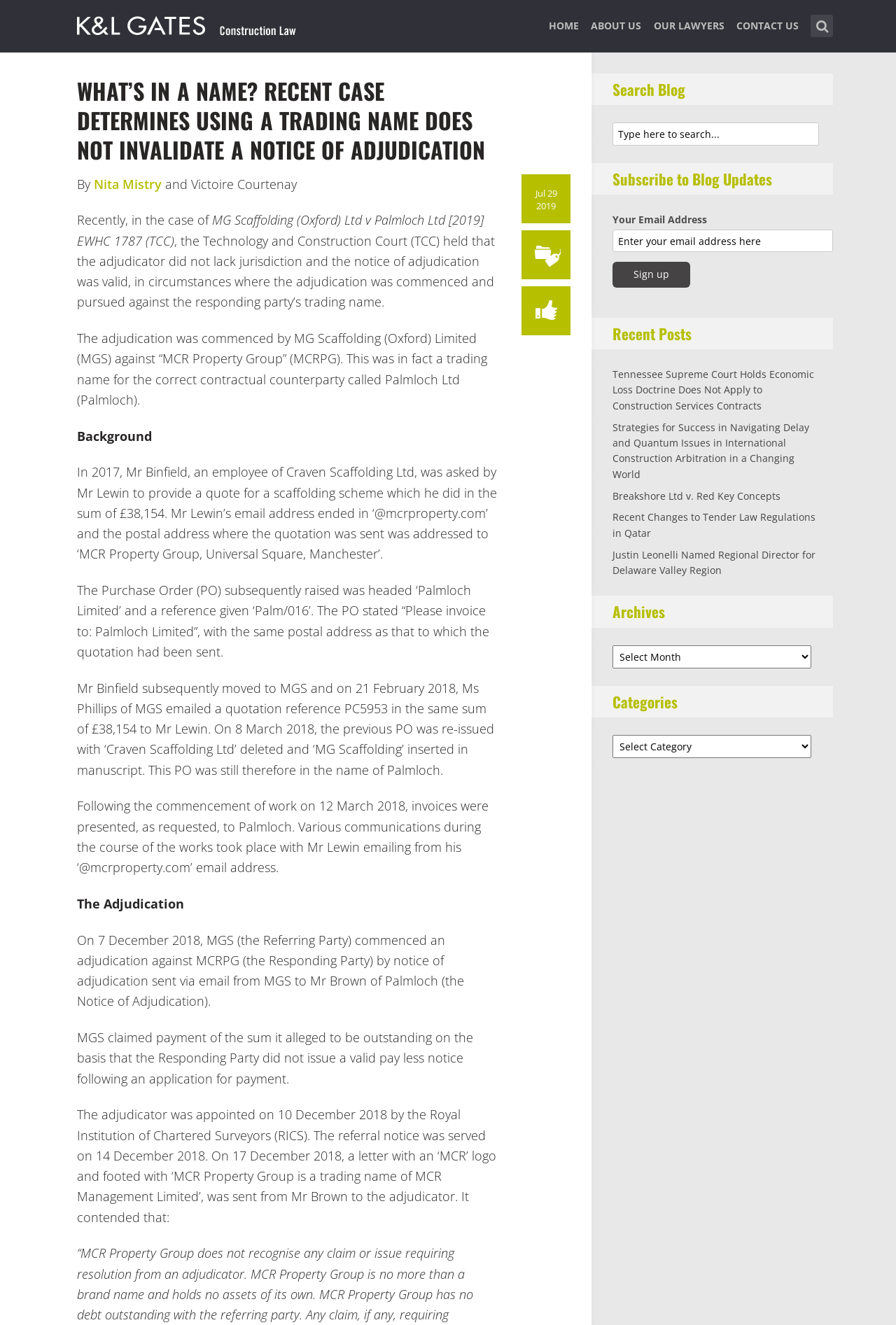Locate the bounding box coordinates of the clickable element to fulfill the following instruction: "Subscribe to blog updates". Provide the coordinates as four float numbers between 0 and 1 in the format [left, top, right, bottom].

[0.684, 0.173, 0.93, 0.19]